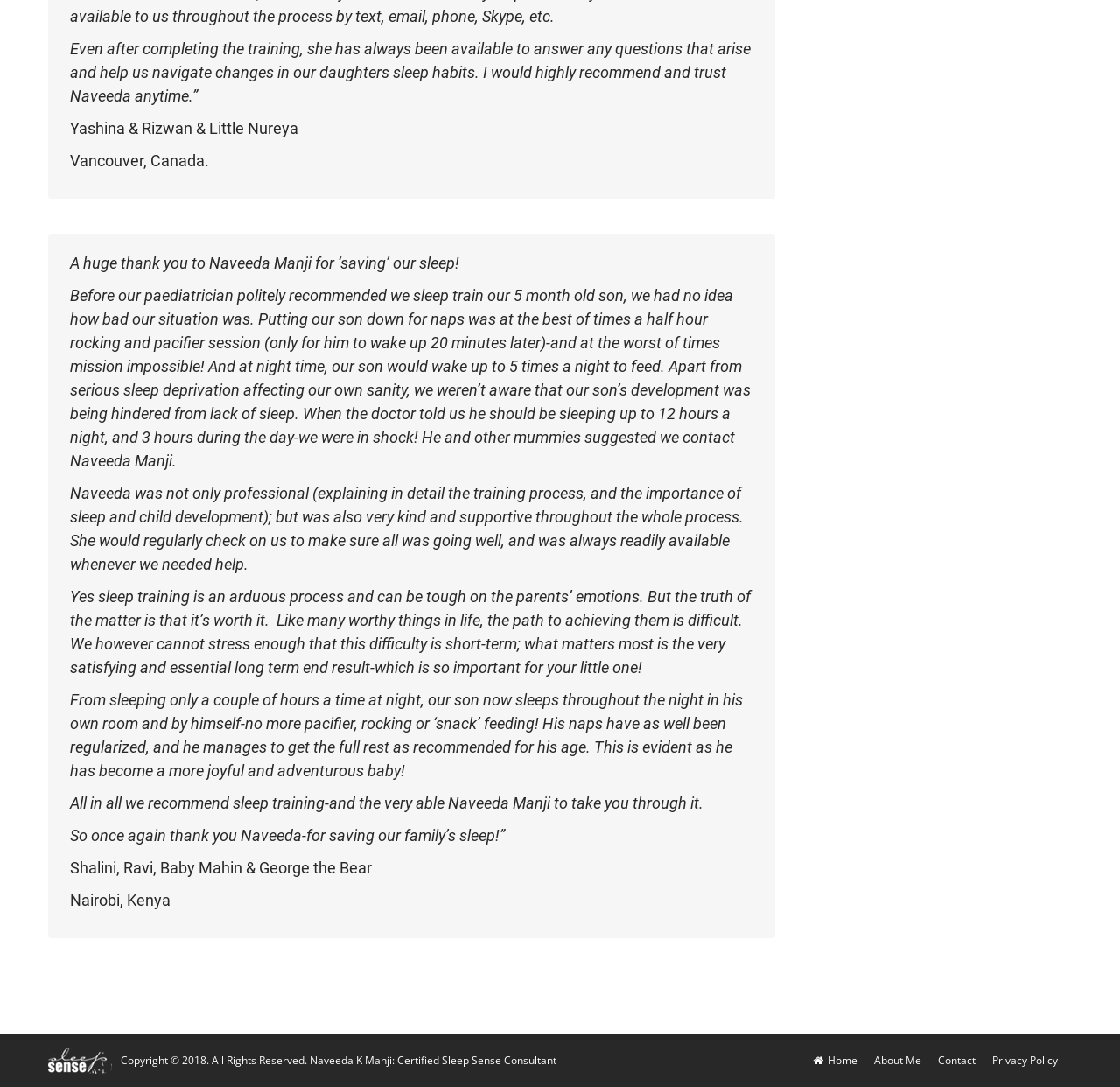What are the navigation options at the bottom of the page?
Please answer using one word or phrase, based on the screenshot.

Home, About Me, Contact, Privacy Policy